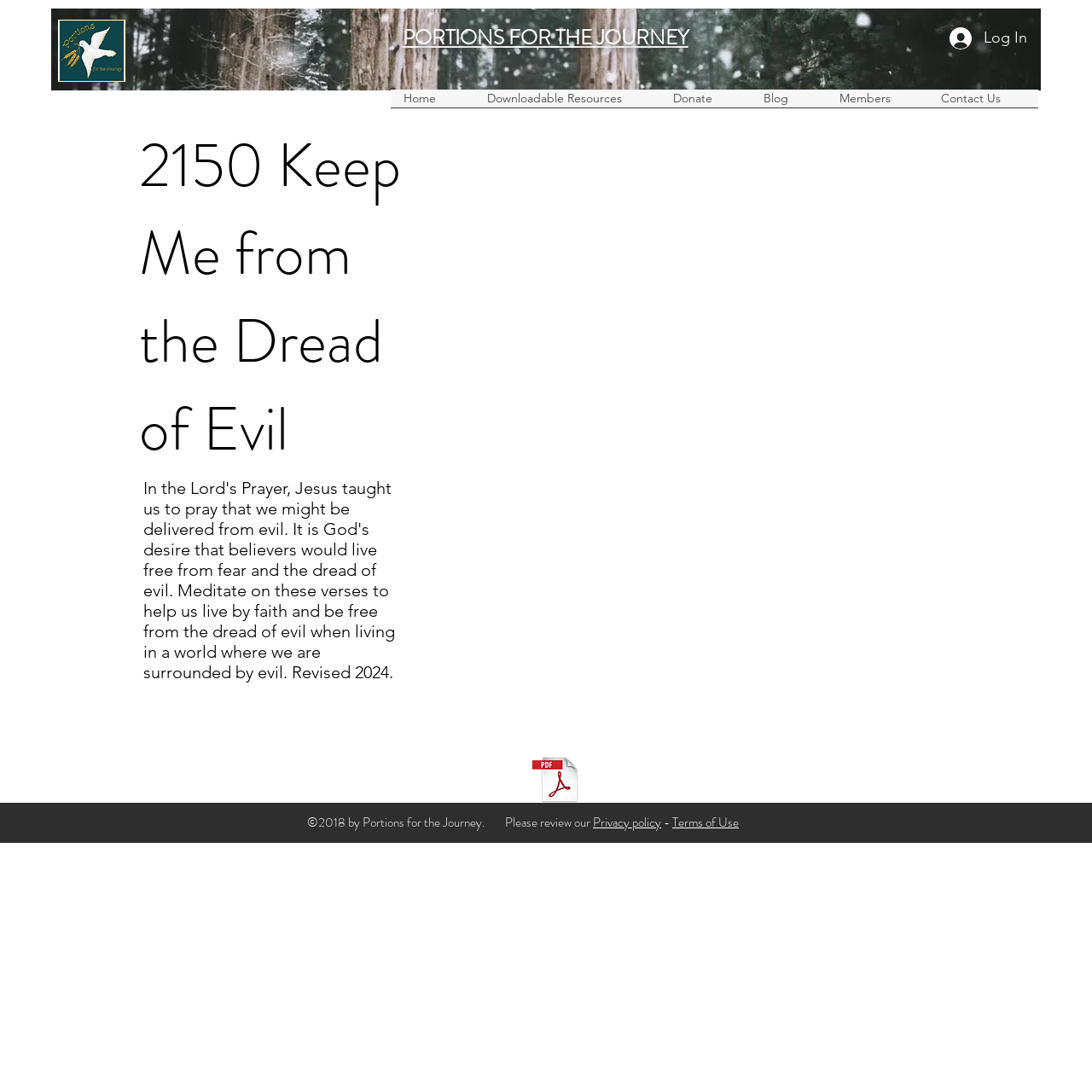Please find the bounding box coordinates of the element that needs to be clicked to perform the following instruction: "Visit the Home page". The bounding box coordinates should be four float numbers between 0 and 1, represented as [left, top, right, bottom].

[0.358, 0.082, 0.434, 0.109]